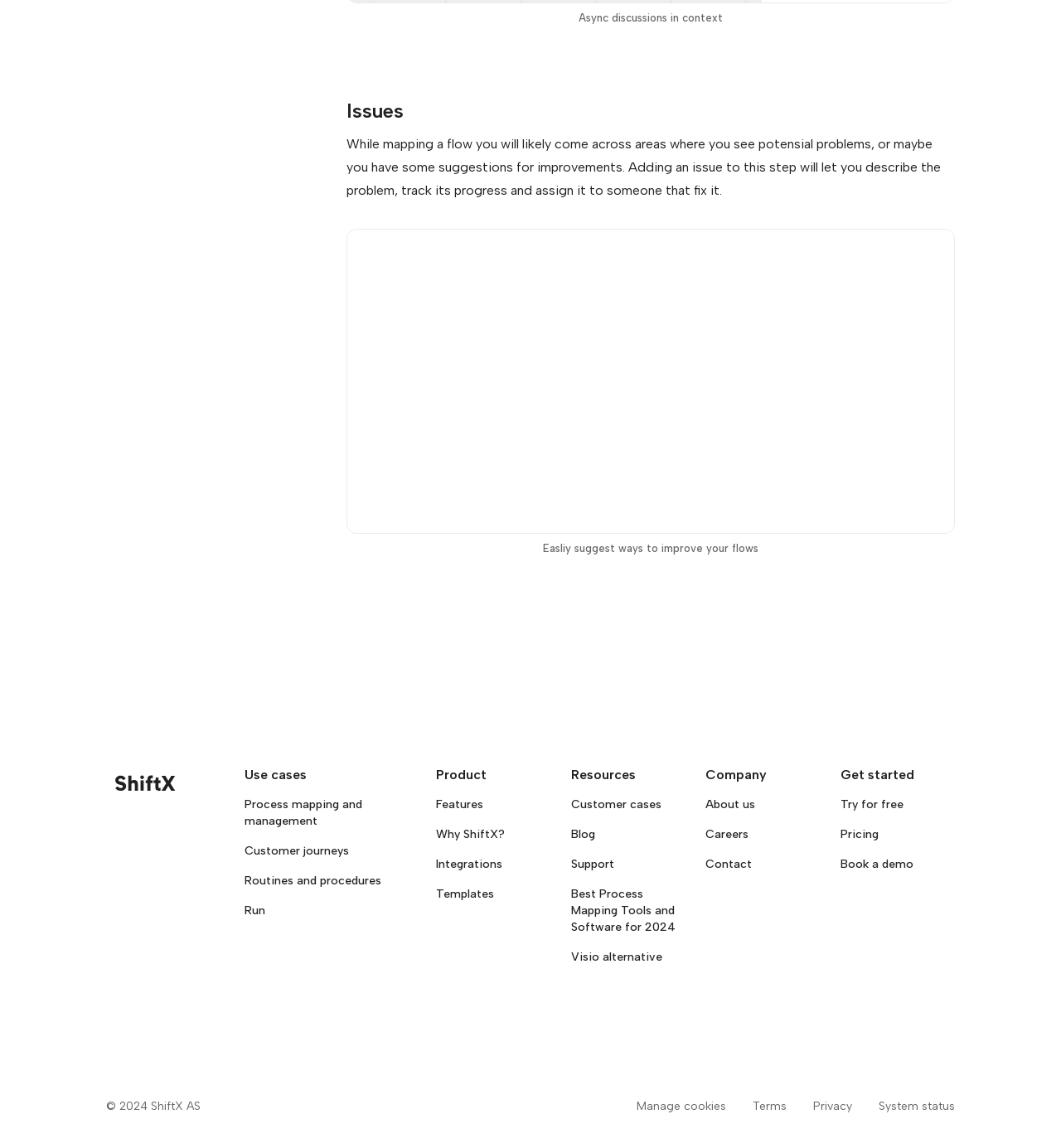Provide the bounding box coordinates of the UI element this sentence describes: "Routines and procedures".

[0.23, 0.761, 0.359, 0.773]